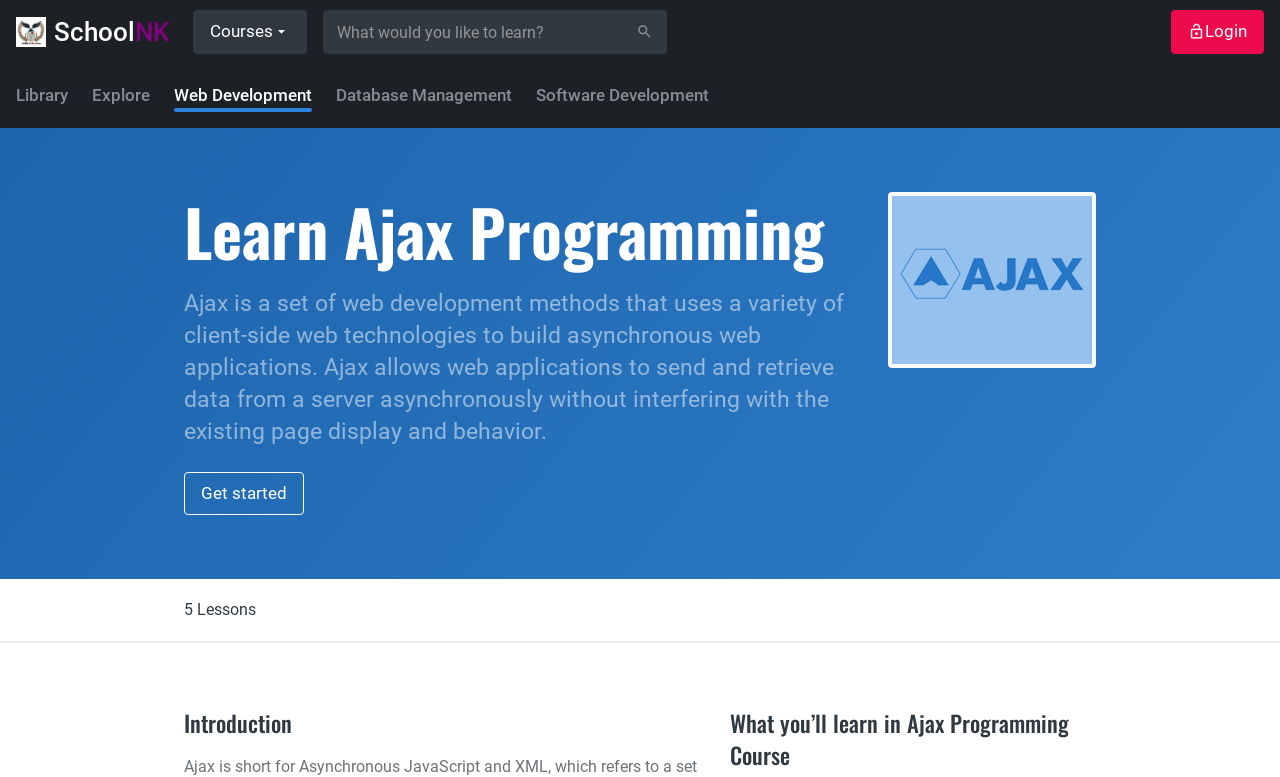Generate a thorough description of the webpage.

The webpage is about an Ajax Programming course, with a focus on learning and obtaining a diploma certificate. At the top left corner, there is a SchoolNK logo, accompanied by a link to the school's website. Next to it, there is a dropdown button for courses. 

On the top right corner, there is a search bar with a placeholder text "What would you like to learn?" and a search button. At the far right, there is a login link and a library link. 

Below the top section, there are four main navigation links: Library, Explore, Web Development, Database Management, and Software Development. 

The main content of the page starts with a heading "Learn Ajax Programming" followed by a descriptive paragraph about Ajax programming, which explains that it is a set of web development methods that uses client-side web technologies to build asynchronous web applications. 

Below the paragraph, there is a "Get started" link. To the right of the link, there is an image related to Ajax programming. 

Further down, there is a section with a "5 Lessons" label, indicating the course structure. The page is divided into two main sections: "Introduction" and "What you’ll learn in Ajax Programming Course", which likely outline the course content.